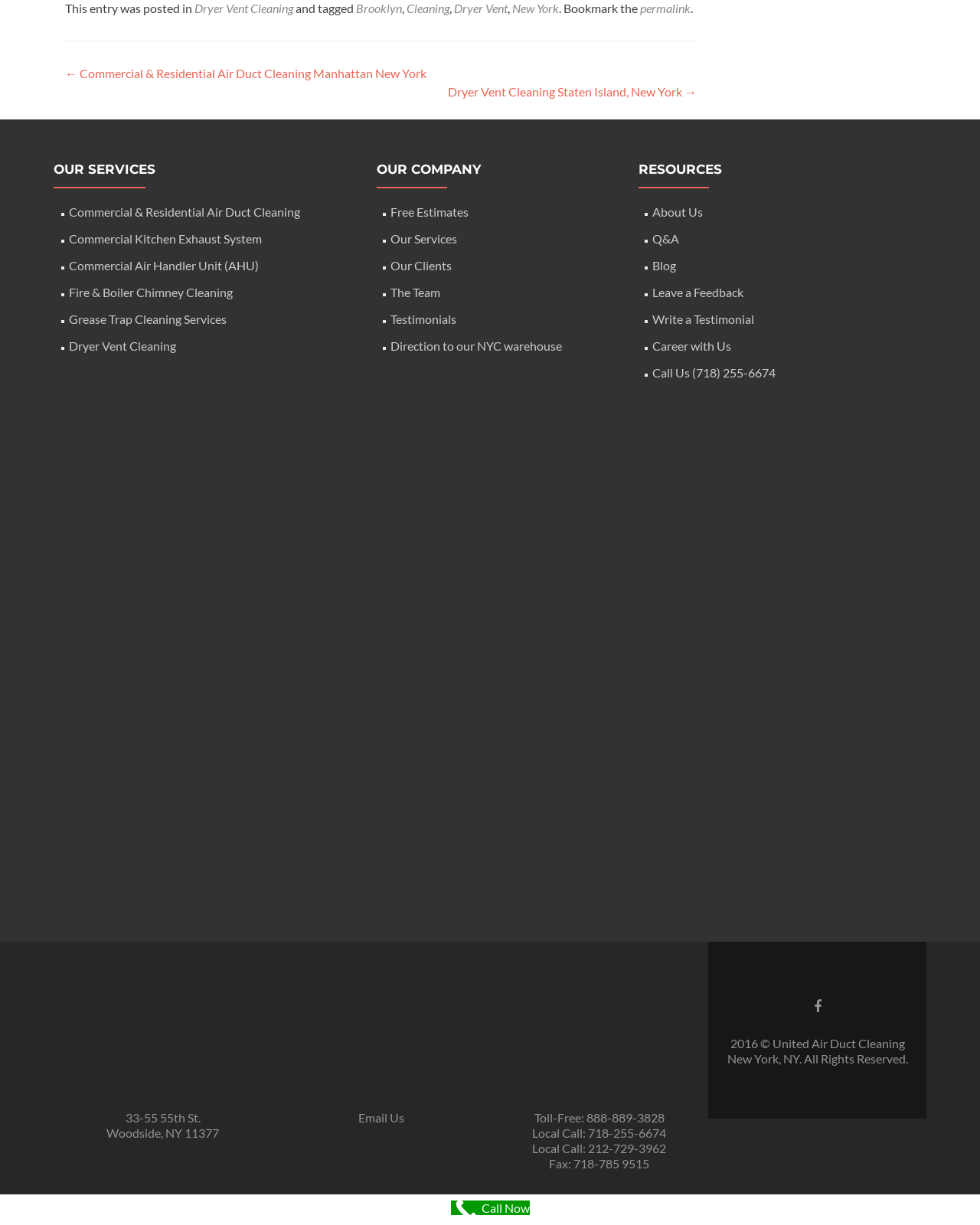How many services are listed under 'OUR SERVICES'?
Please respond to the question with a detailed and well-explained answer.

I counted the number of links under the 'OUR SERVICES' heading, which is located in the middle-left section of the webpage. There are six links: 'Commercial & Residential Air Duct Cleaning', 'Commercial Kitchen Exhaust System', 'Commercial Air Handler Unit (AHU)', 'Fire & Boiler Chimney Cleaning', 'Grease Trap Cleaning Services', and 'Dryer Vent Cleaning'.